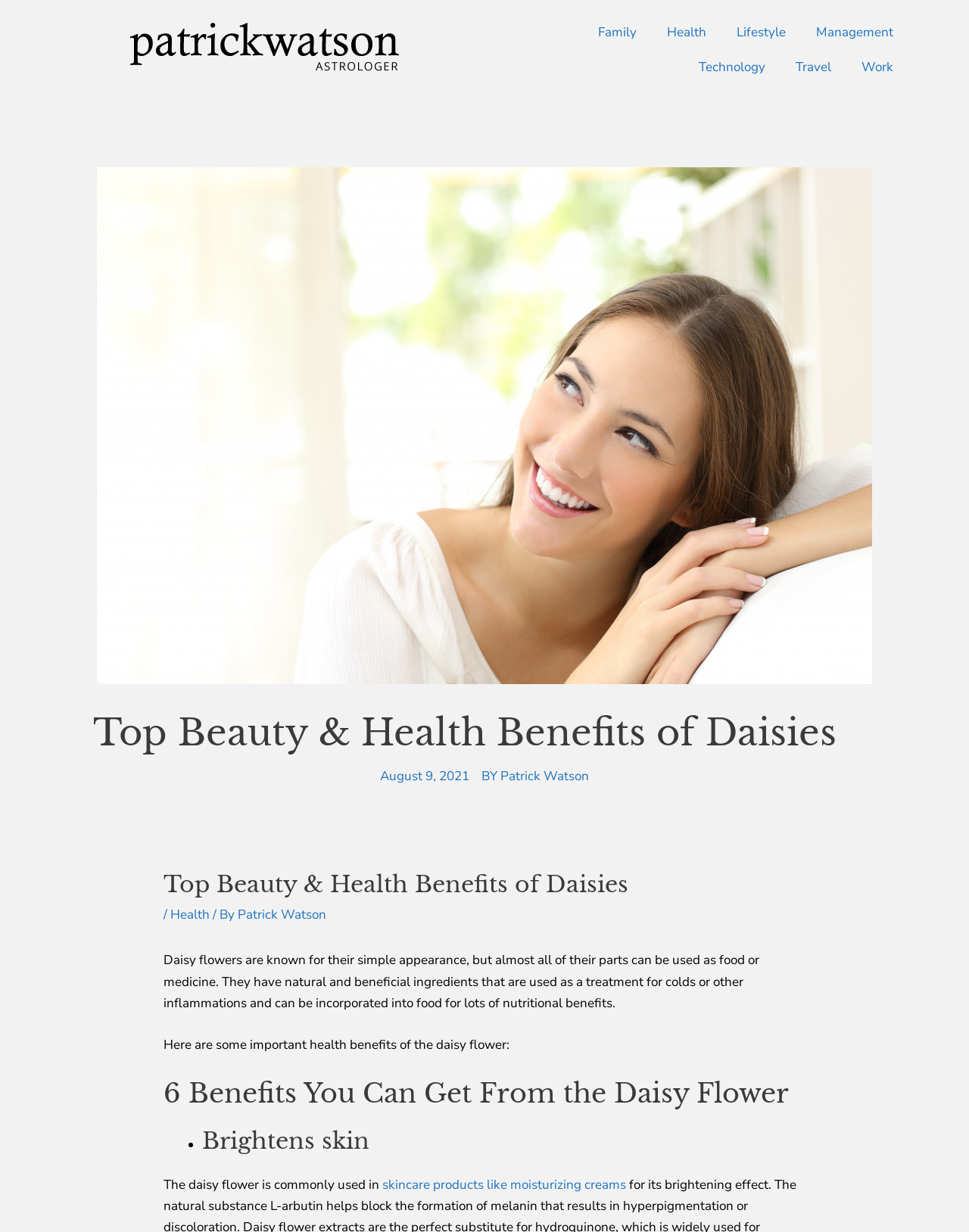What is the category of the article?
Provide a detailed answer to the question, using the image to inform your response.

The category of the article can be determined by looking at the breadcrumbs section, which shows 'Health' as the category. Additionally, the link 'Health' is also present in the navigation menu at the top of the webpage.